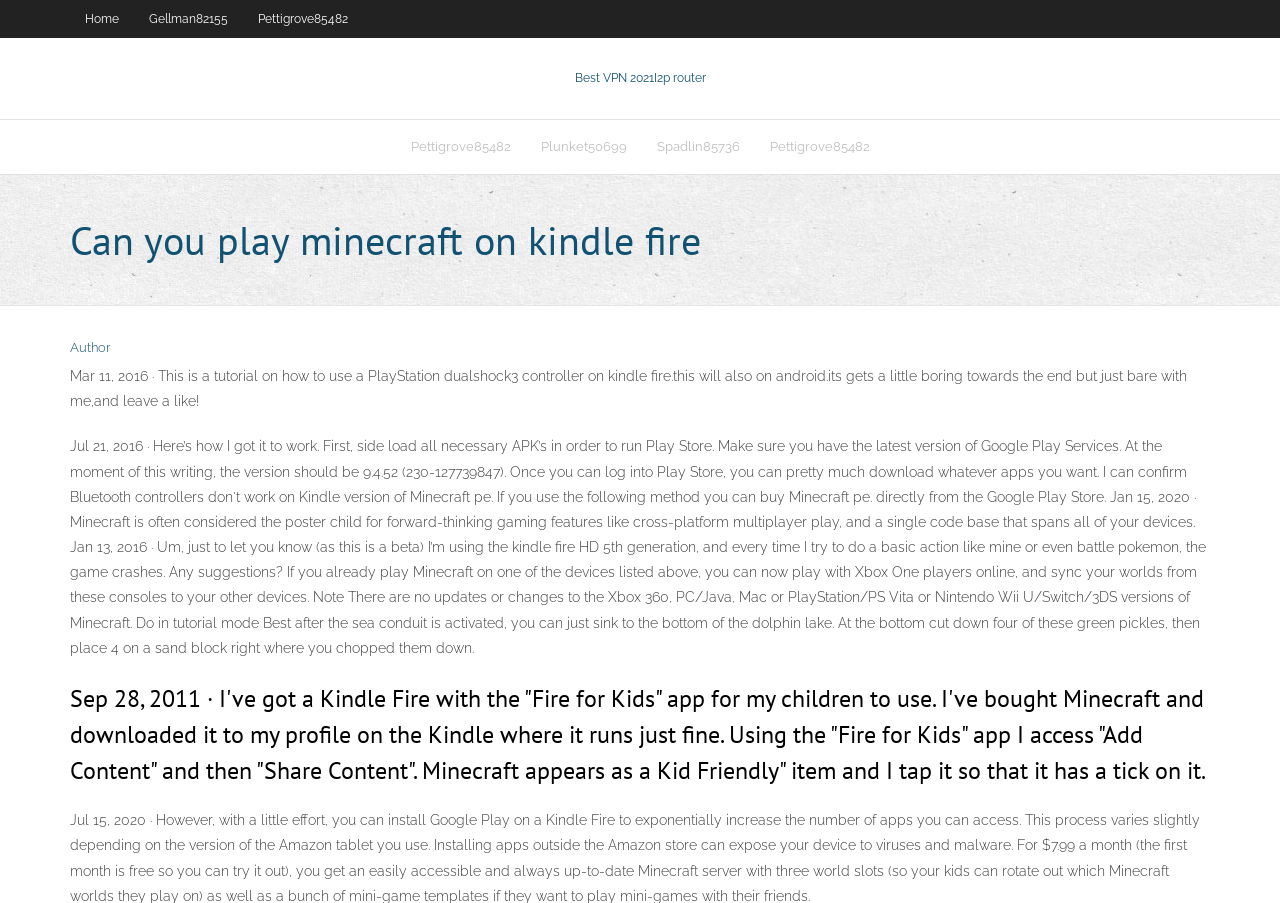Determine the bounding box coordinates of the section I need to click to execute the following instruction: "read the tutorial on using PlayStation dualshock3 controller on kindle fire". Provide the coordinates as four float numbers between 0 and 1, i.e., [left, top, right, bottom].

[0.055, 0.232, 0.945, 0.299]